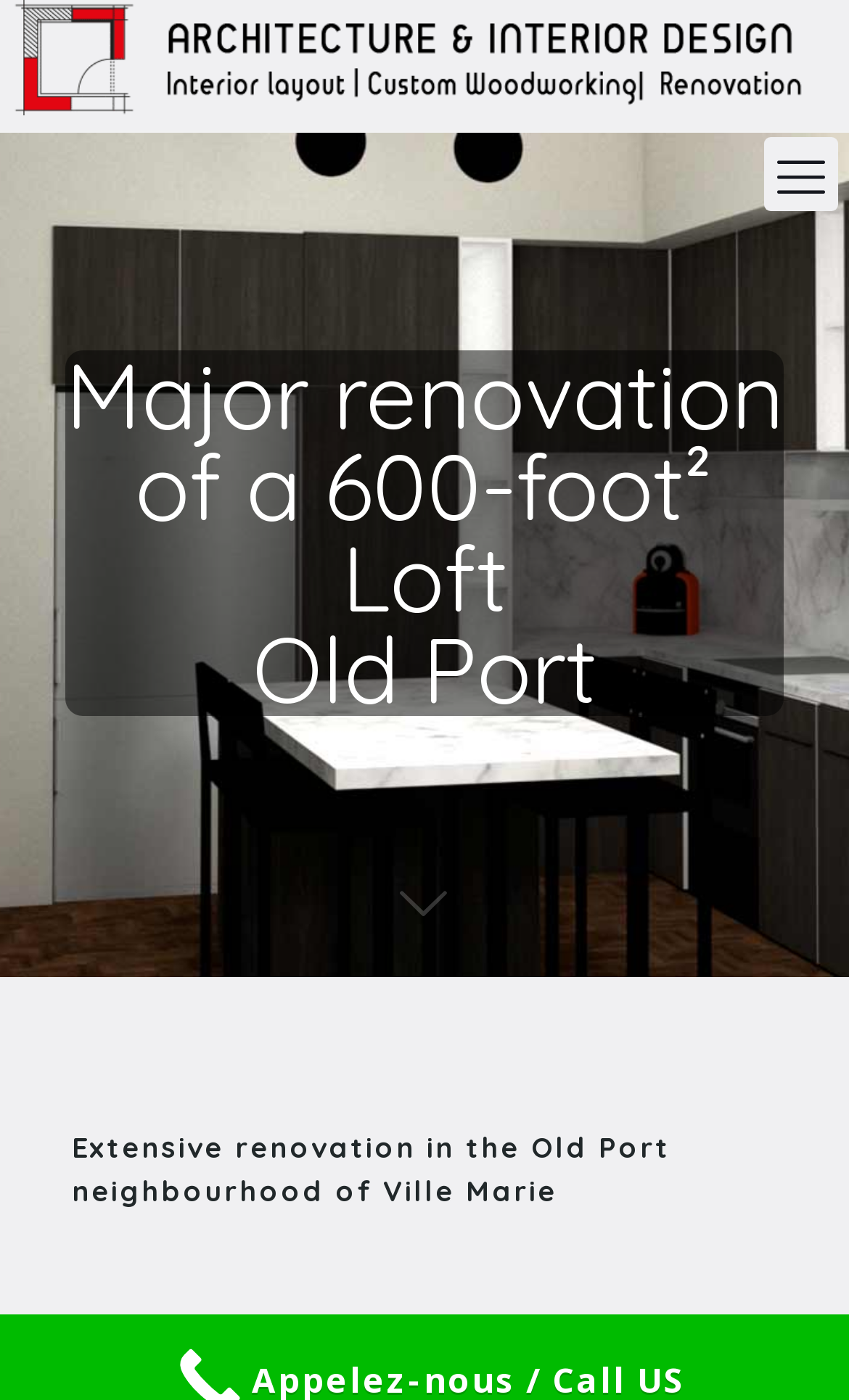Provide a brief response in the form of a single word or phrase:
What is the size of the loft being renovated?

600-foot²